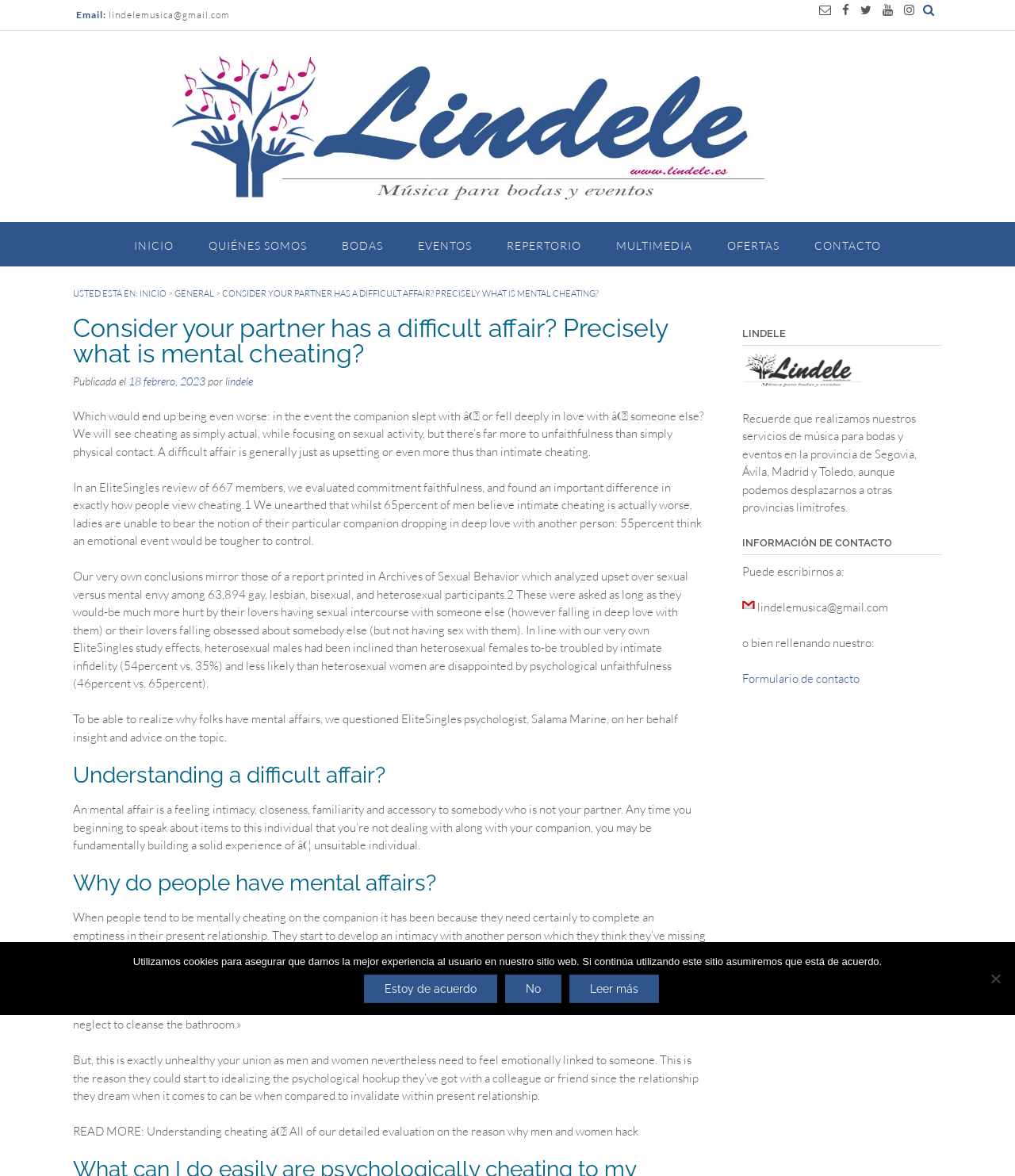Using the information shown in the image, answer the question with as much detail as possible: What is the name of the psychologist quoted in the article?

I found the name of the psychologist by reading the section where it says 'To be able to understand why people have mental affairs, we asked EliteSingles psychologist, Salama Marine, on her insight and advice on the topic'.